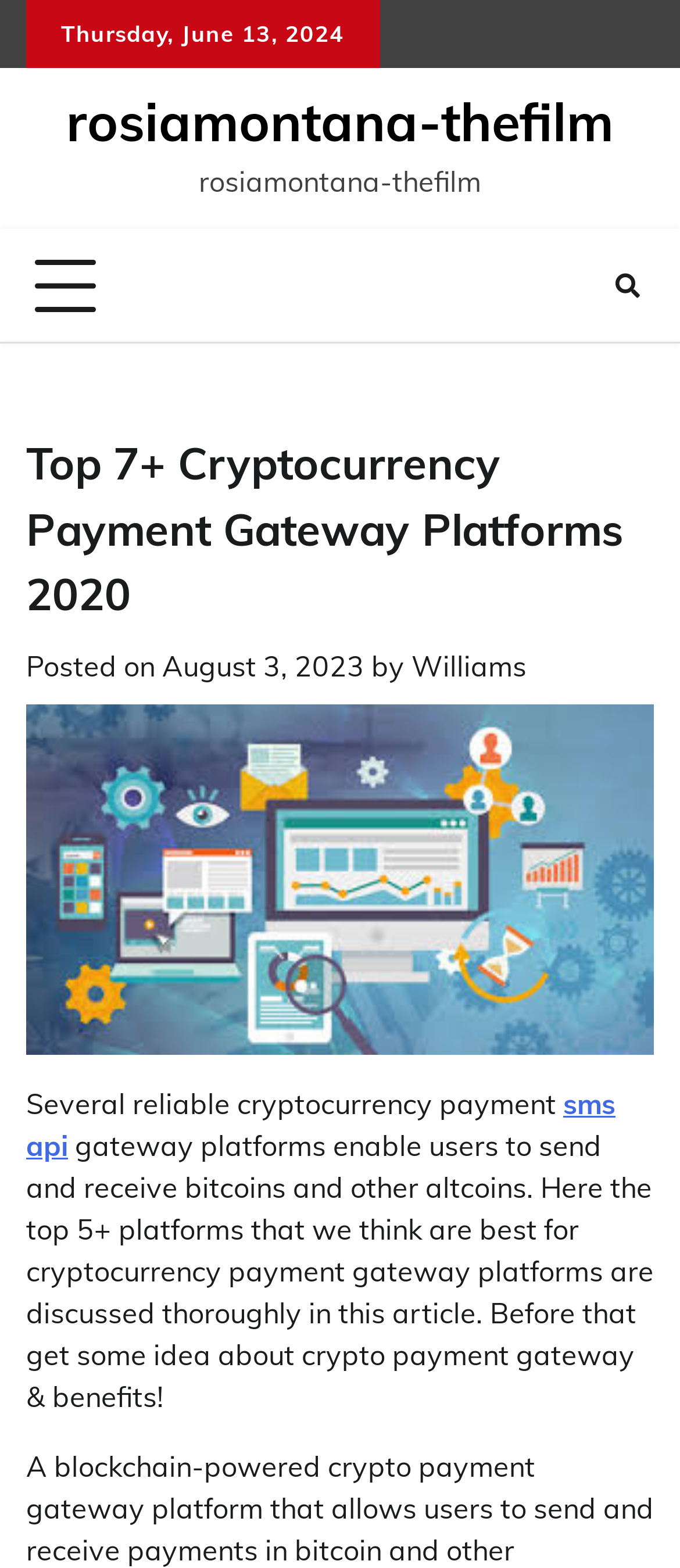Determine the bounding box for the described HTML element: "August 3, 2023August 3, 2023". Ensure the coordinates are four float numbers between 0 and 1 in the format [left, top, right, bottom].

[0.238, 0.413, 0.536, 0.435]